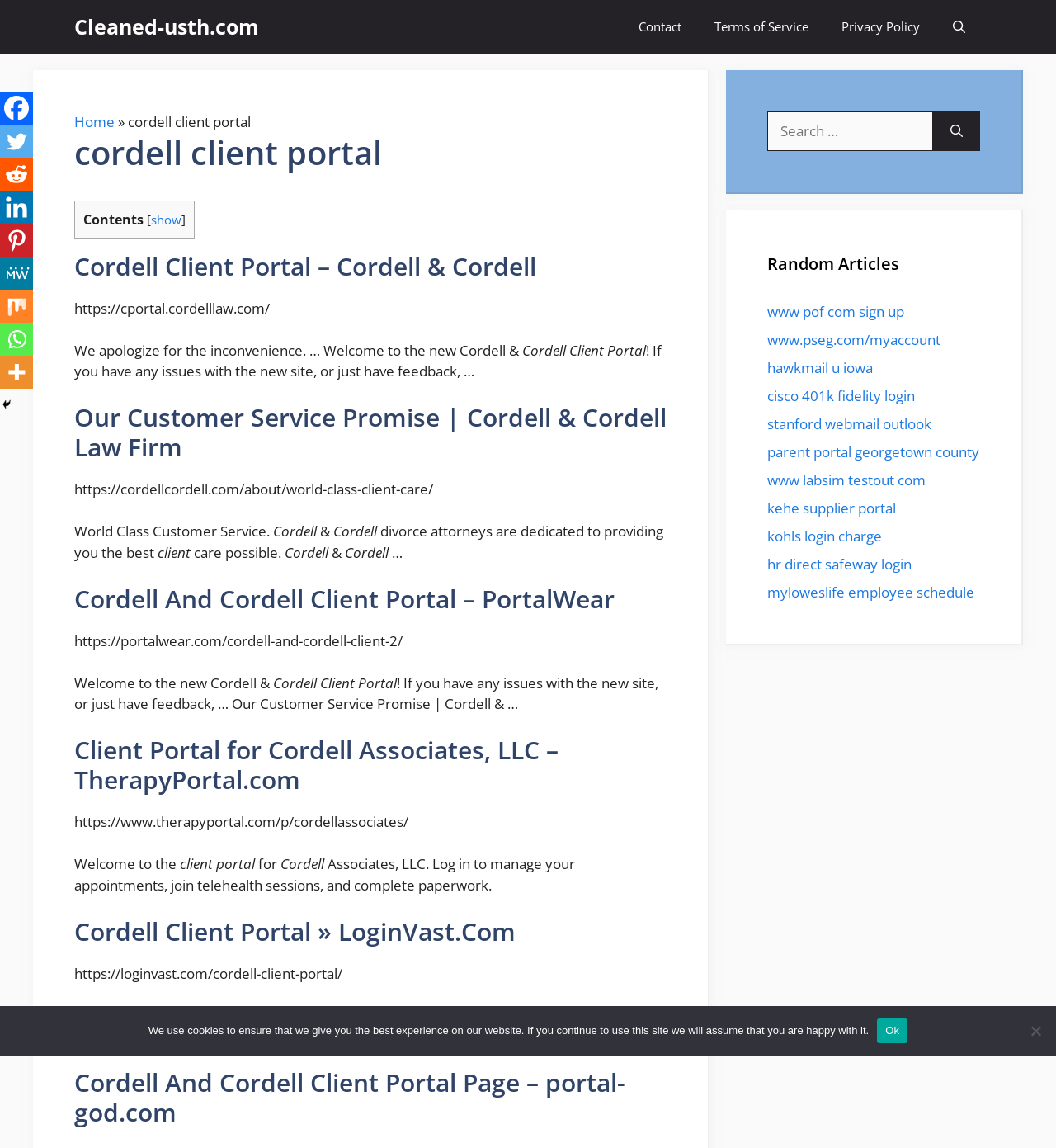Can you identify the bounding box coordinates of the clickable region needed to carry out this instruction: 'Search for something'? The coordinates should be four float numbers within the range of 0 to 1, stated as [left, top, right, bottom].

[0.727, 0.097, 0.884, 0.131]